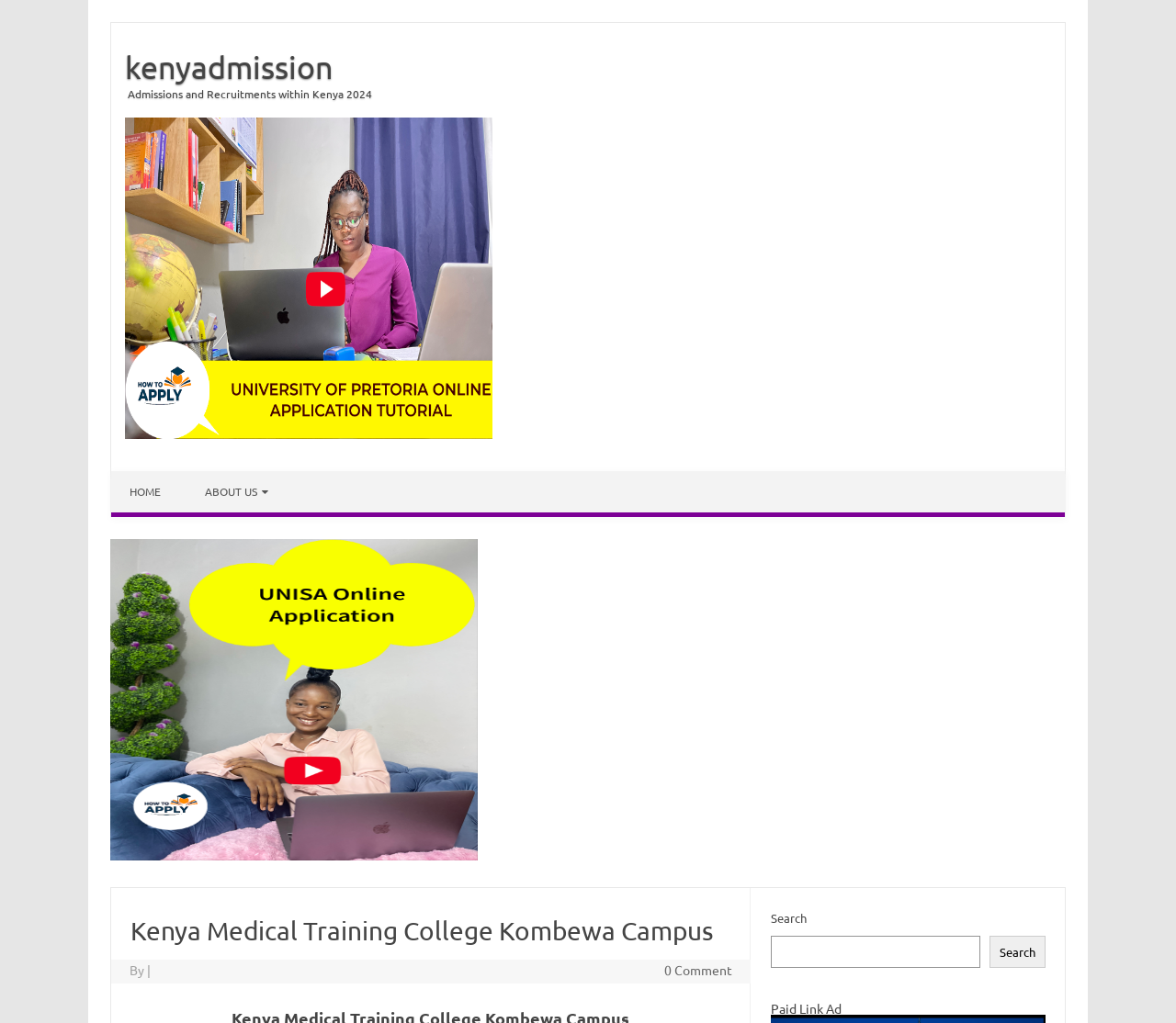Please determine the bounding box coordinates of the clickable area required to carry out the following instruction: "search for something". The coordinates must be four float numbers between 0 and 1, represented as [left, top, right, bottom].

[0.656, 0.915, 0.834, 0.946]